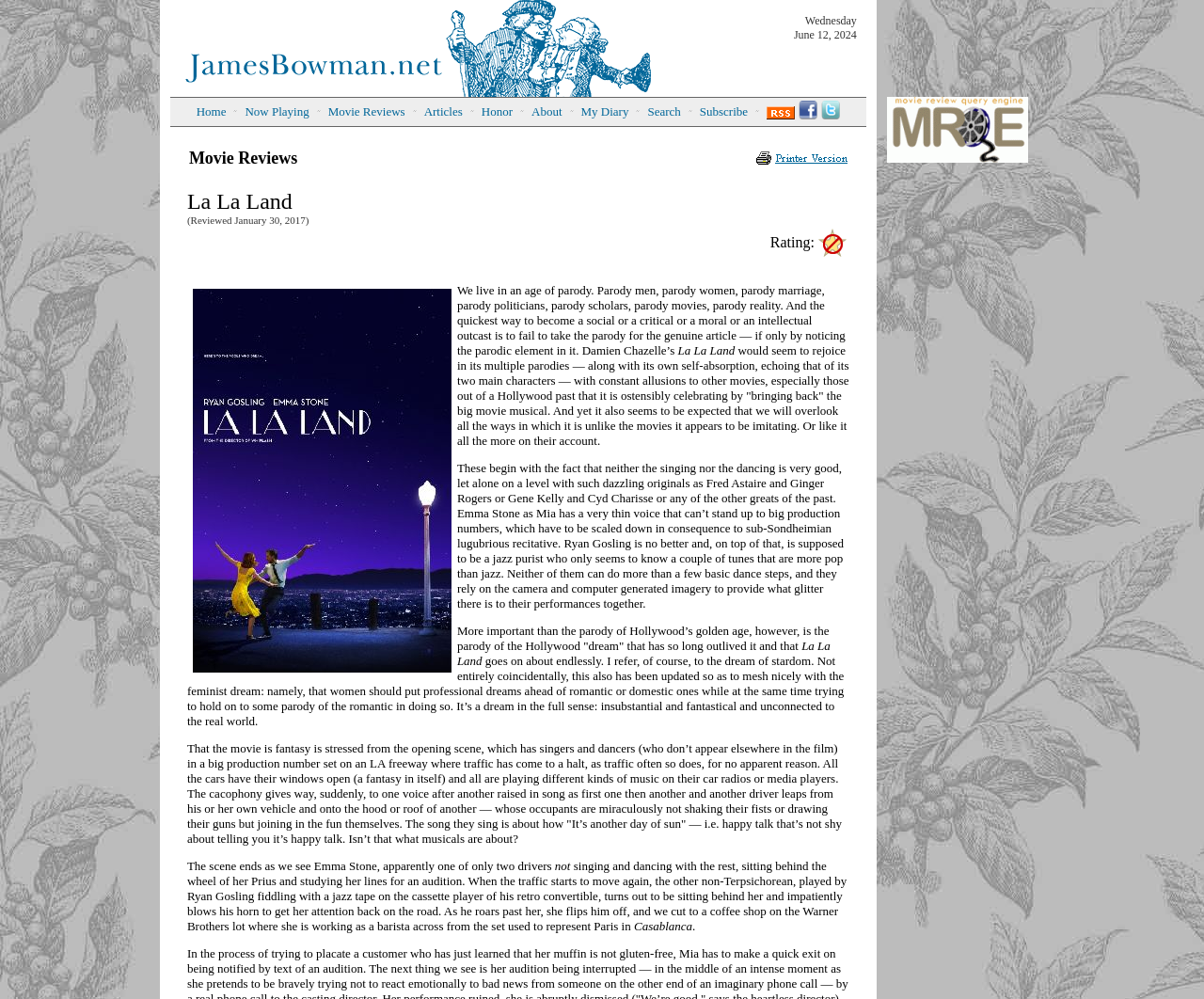Please answer the following question using a single word or phrase: 
What is the name of the website?

JamesBowman.net